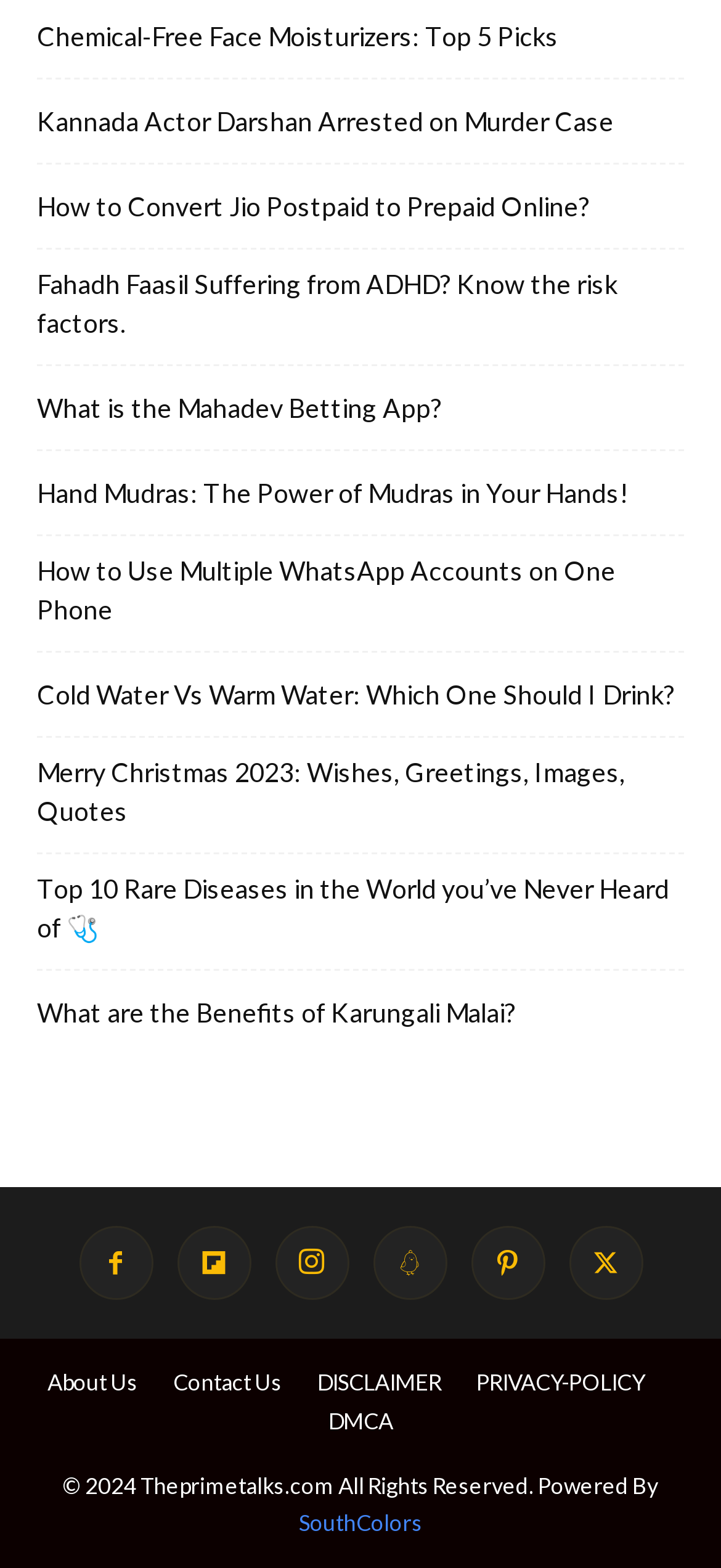Please give a concise answer to this question using a single word or phrase: 
What is the topic of the first link?

Chemical-Free Face Moisturizers